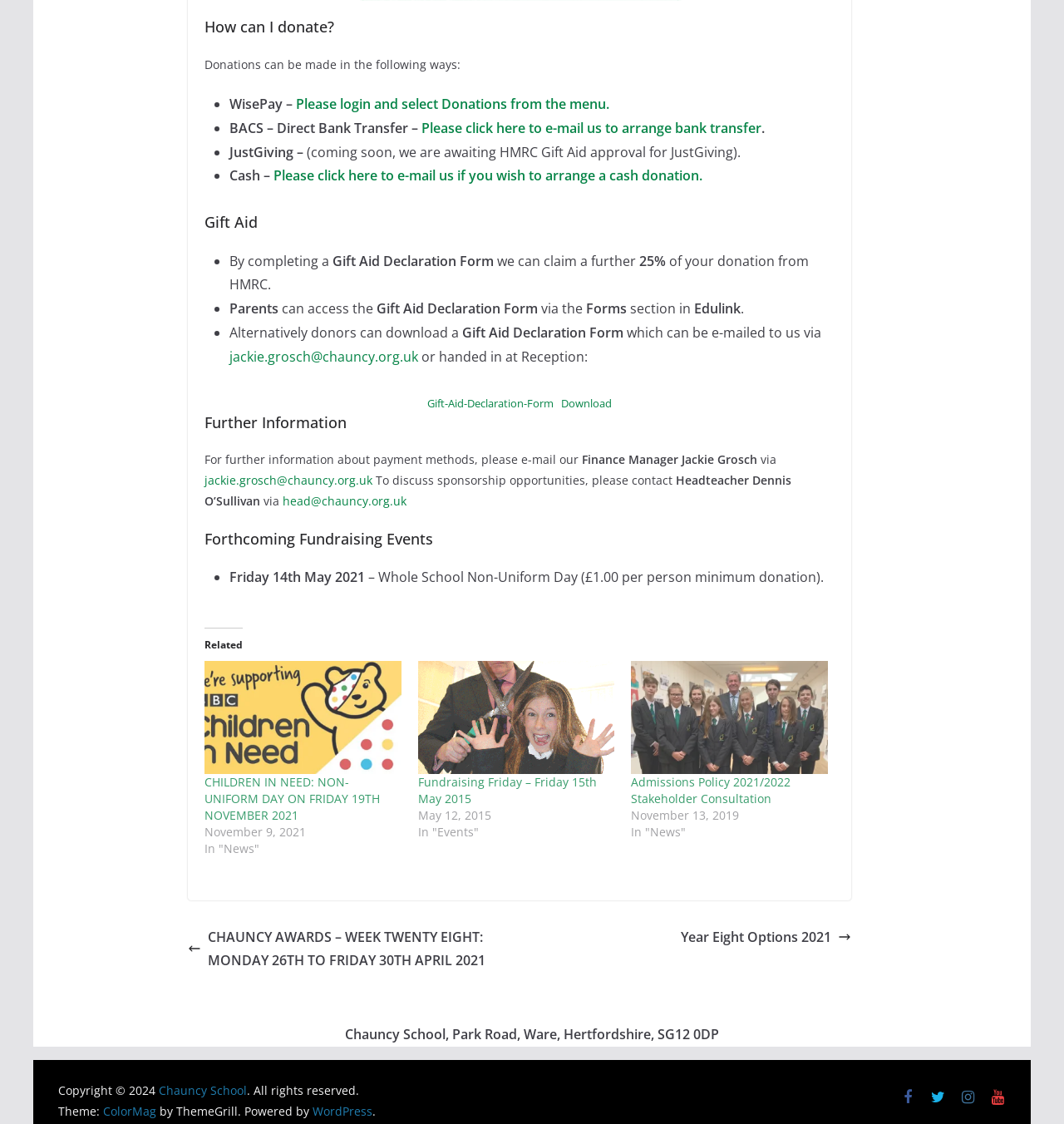Pinpoint the bounding box coordinates of the clickable area necessary to execute the following instruction: "Download the Gift Aid Declaration Form". The coordinates should be given as four float numbers between 0 and 1, namely [left, top, right, bottom].

[0.528, 0.35, 0.575, 0.367]